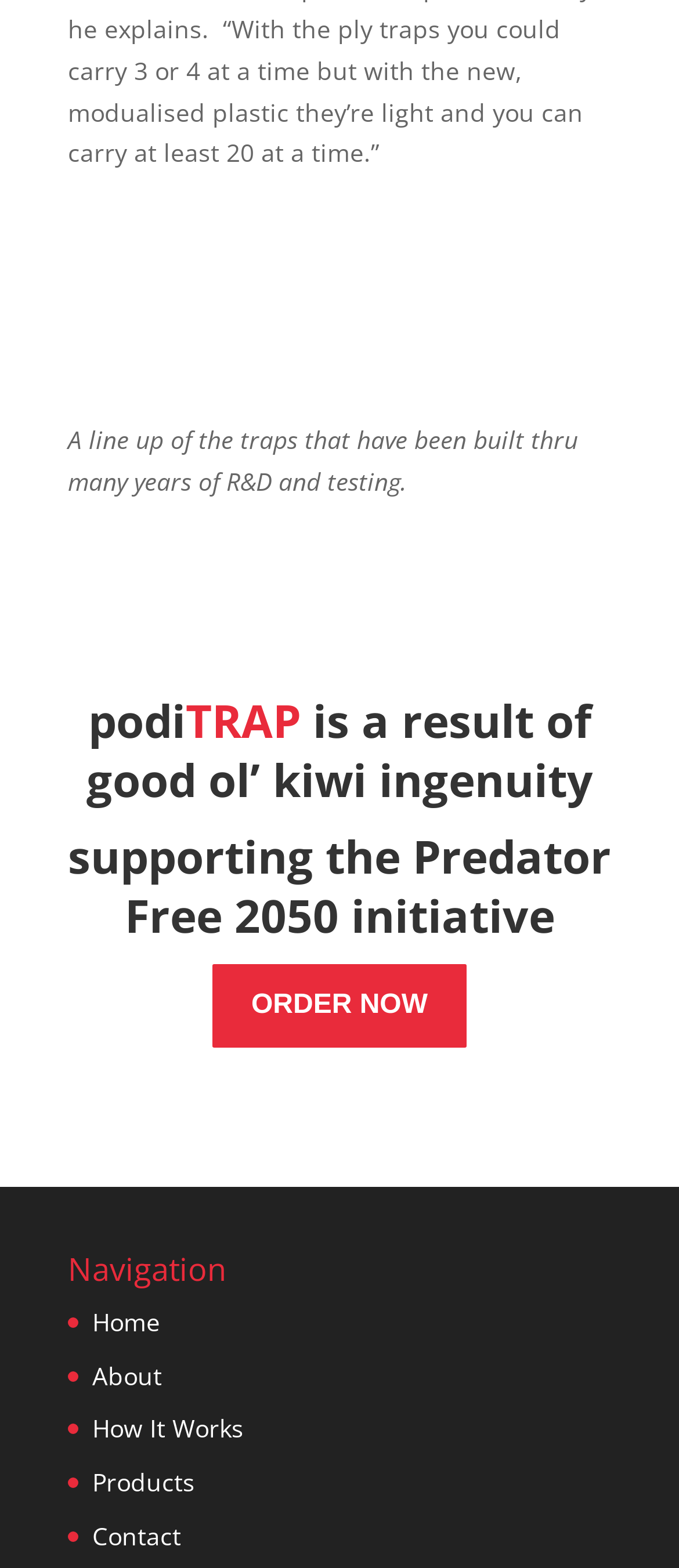What is the topic of the webpage?
Please look at the screenshot and answer in one word or a short phrase.

Traps